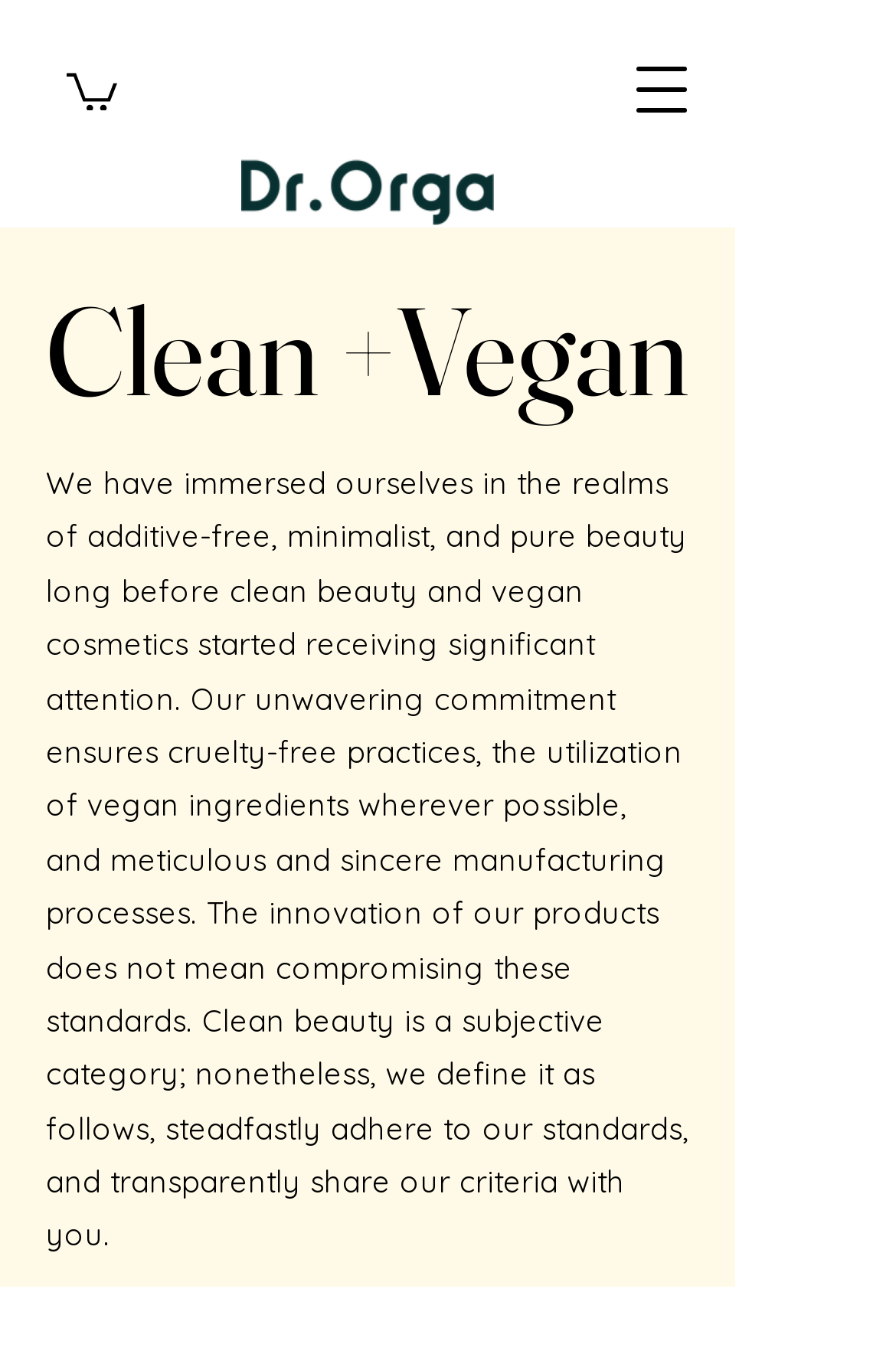Please reply to the following question using a single word or phrase: 
What is the company's commitment to beauty products?

Cruelty-free and vegan